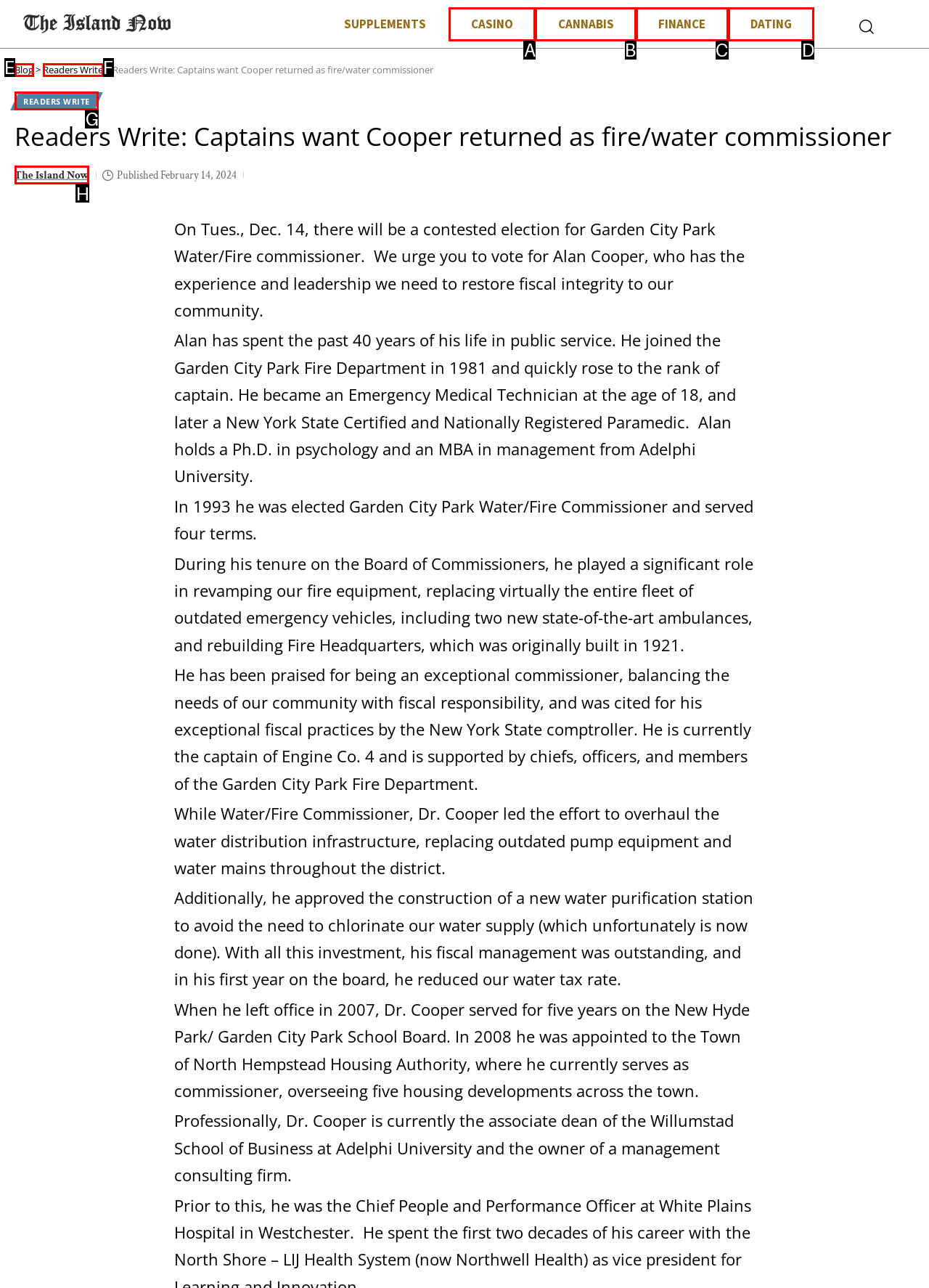Point out the specific HTML element to click to complete this task: Click the 'The Island Now' link Reply with the letter of the chosen option.

H